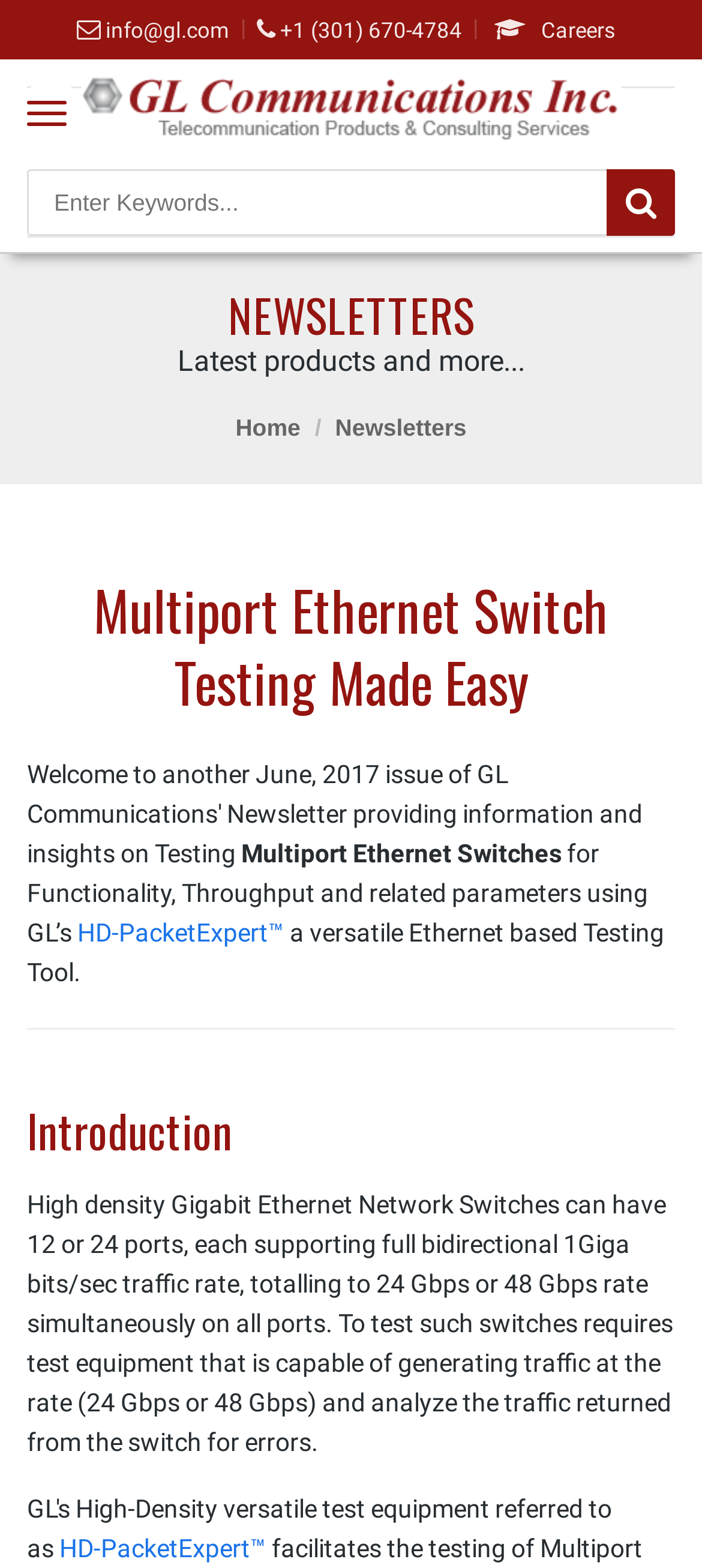Using details from the image, please answer the following question comprehensively:
What is the company name in the top-left corner?

I found the company name by looking at the top-left corner of the webpage, where I saw a link with the text 'GL Communications Inc.' accompanied by an image with the same name.